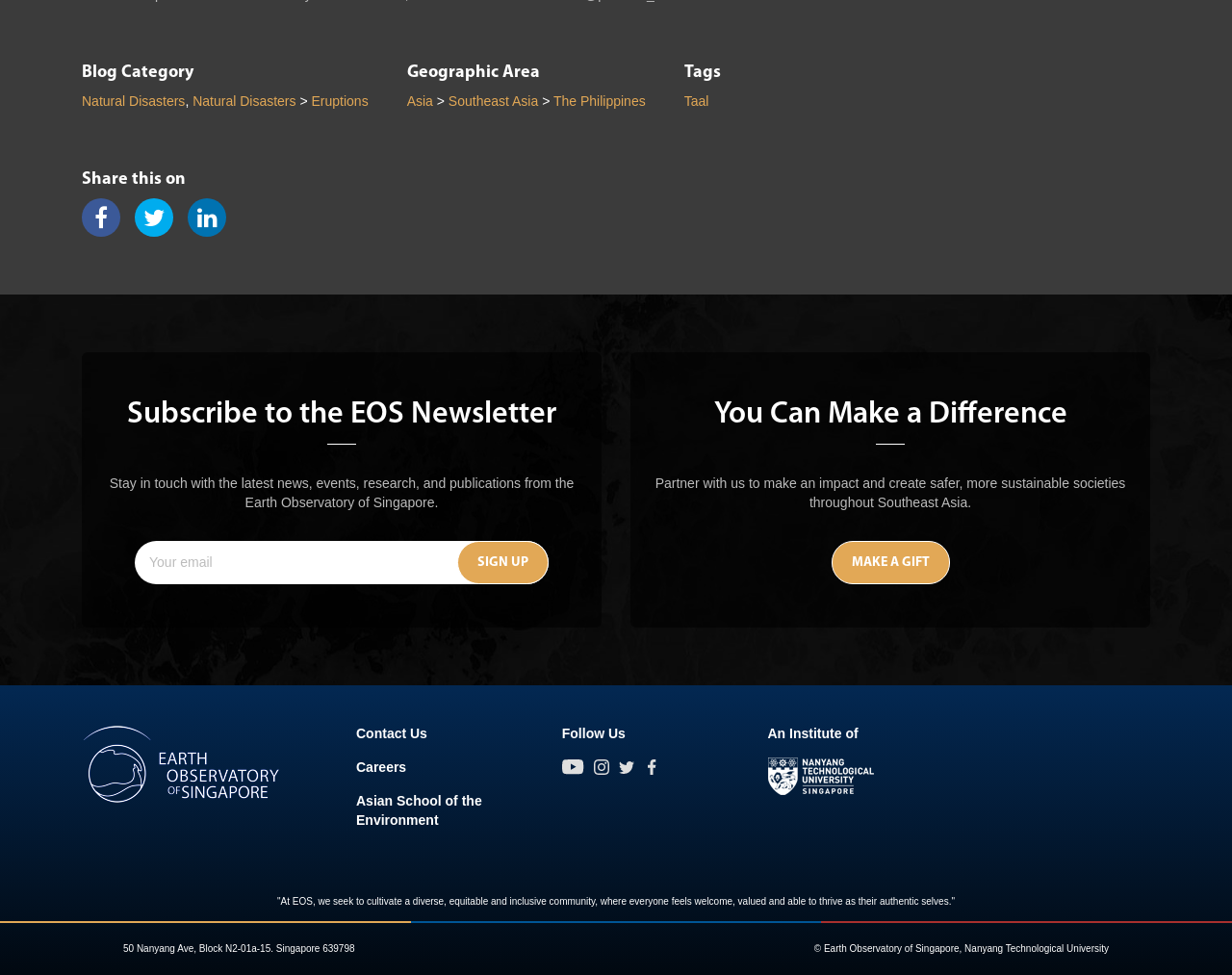Please identify the bounding box coordinates of the element's region that needs to be clicked to fulfill the following instruction: "Make a gift". The bounding box coordinates should consist of four float numbers between 0 and 1, i.e., [left, top, right, bottom].

[0.675, 0.554, 0.771, 0.599]